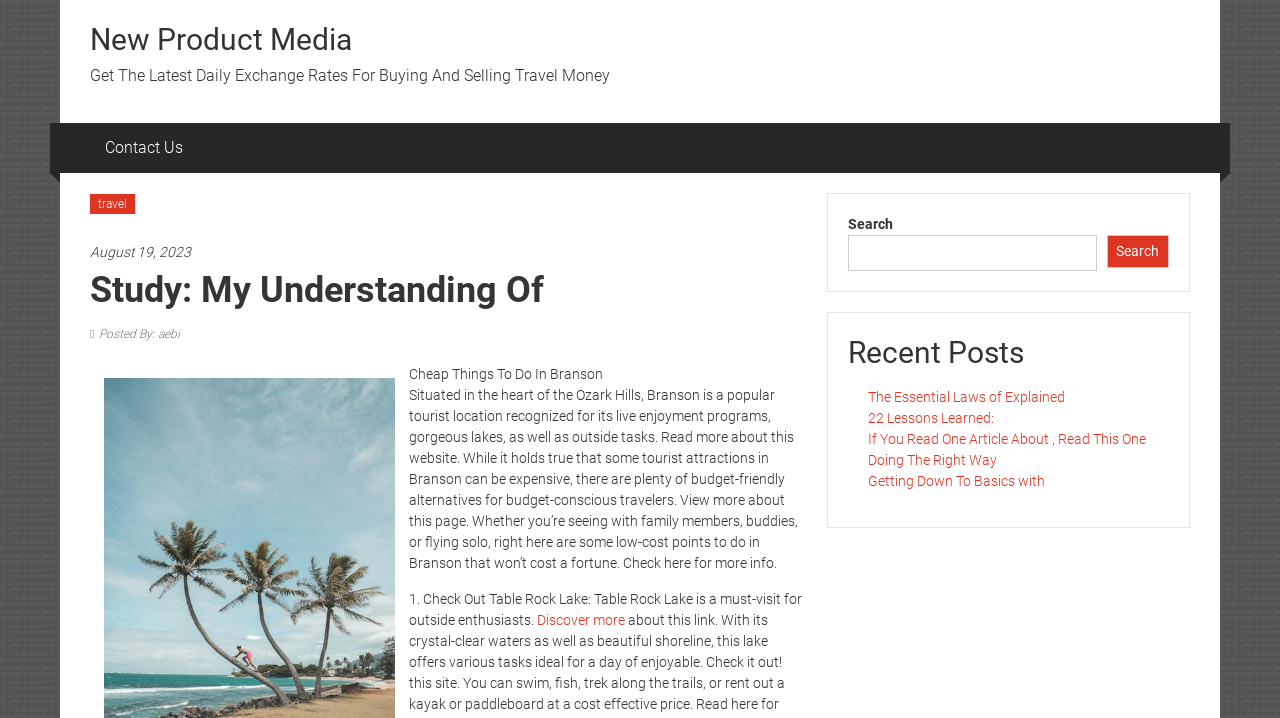Use a single word or phrase to answer the following:
What is the topic of the article?

Cheap things to do in Branson